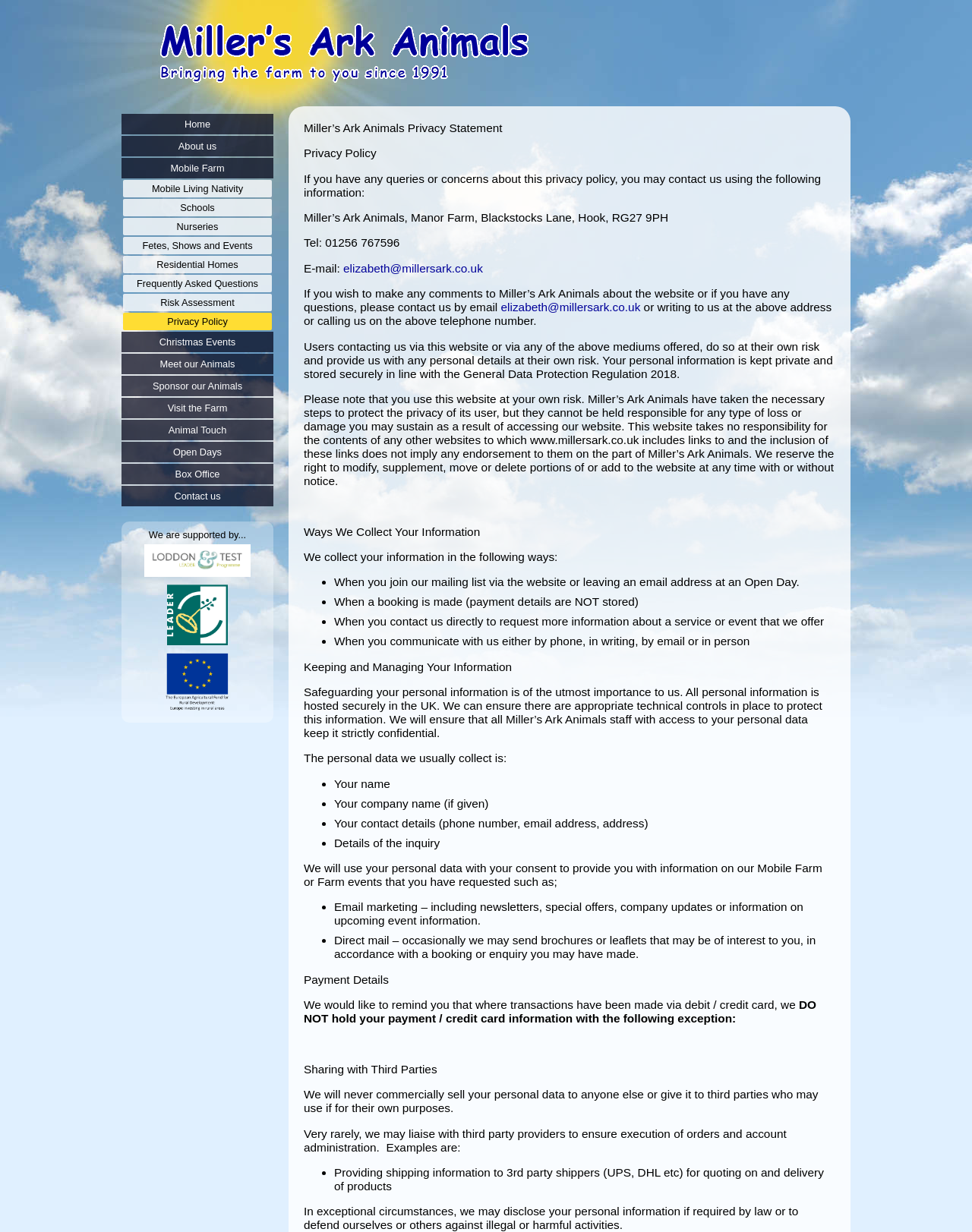Explain the features and main sections of the webpage comprehensively.

The webpage is about Miller's Ark Animals, a farm that offers various services and events. At the top, there is a navigation menu with 17 links, including "Home", "About us", "Mobile Farm", "Schools", and "Contact us", among others. These links are aligned horizontally and take up a small portion of the top section of the page.

Below the navigation menu, there is a section with a brief statement "We are supported by..." followed by three empty links. 

The main content of the page is dedicated to the website's privacy policy. The policy is divided into several sections, including "Miller’s Ark Animals Privacy Statement", "Privacy Policy", "Ways We Collect Your Information", "Keeping and Managing Your Information", "Payment Details", and "Sharing with Third Parties". 

Each section contains detailed information about how the website collects, uses, and protects user data. The text is organized into paragraphs, lists, and short statements, making it easy to read and understand. There are no images on the page, and the design is simple and functional, with a focus on presenting the necessary information clearly.